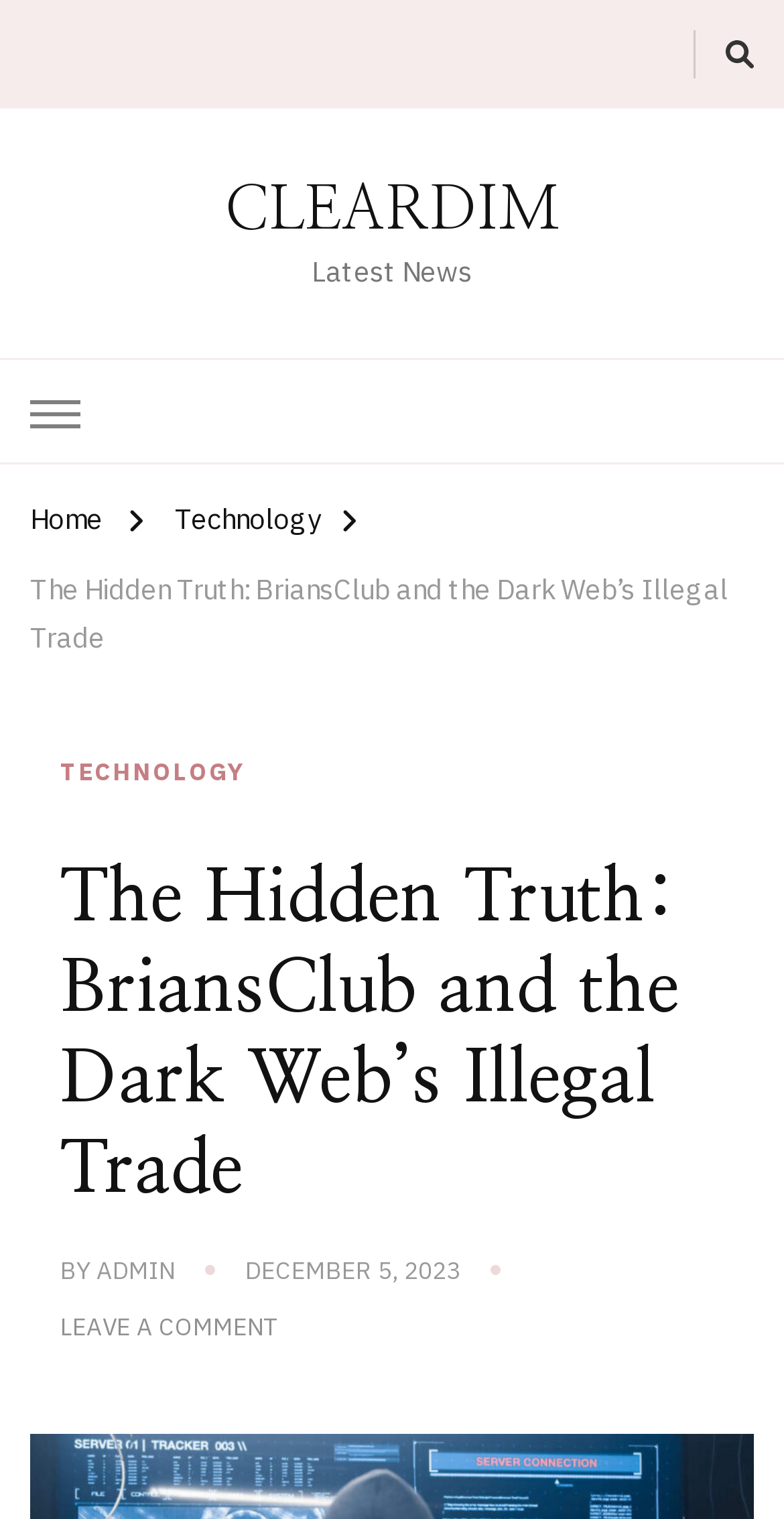Reply to the question with a single word or phrase:
What is the date of the article?

DECEMBER 5, 2023